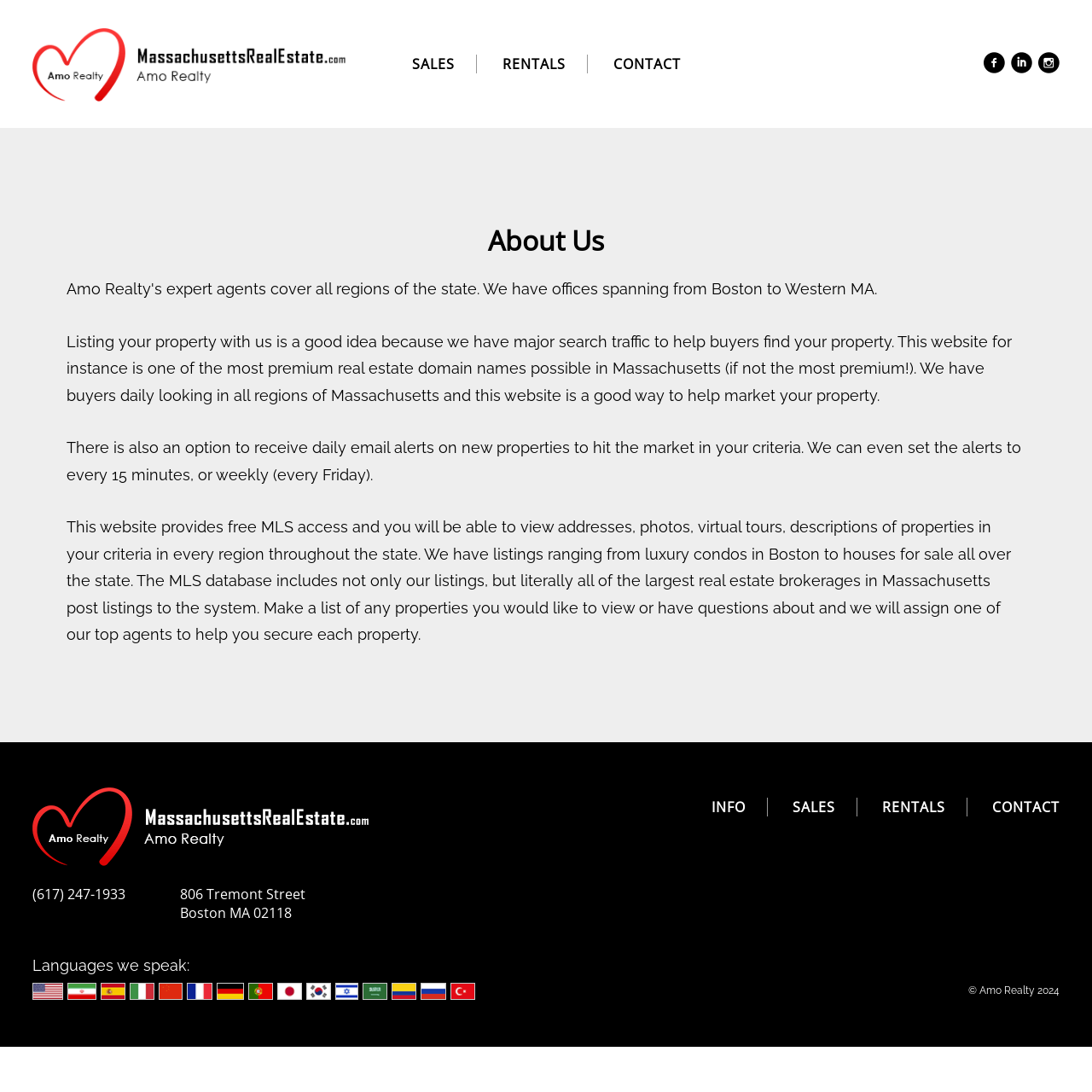By analyzing the image, answer the following question with a detailed response: What is the phone number of Amo Realty?

The webpage provides the phone number of Amo Realty, which is (617) 247-1933. This suggests that users can contact the company directly using this phone number.